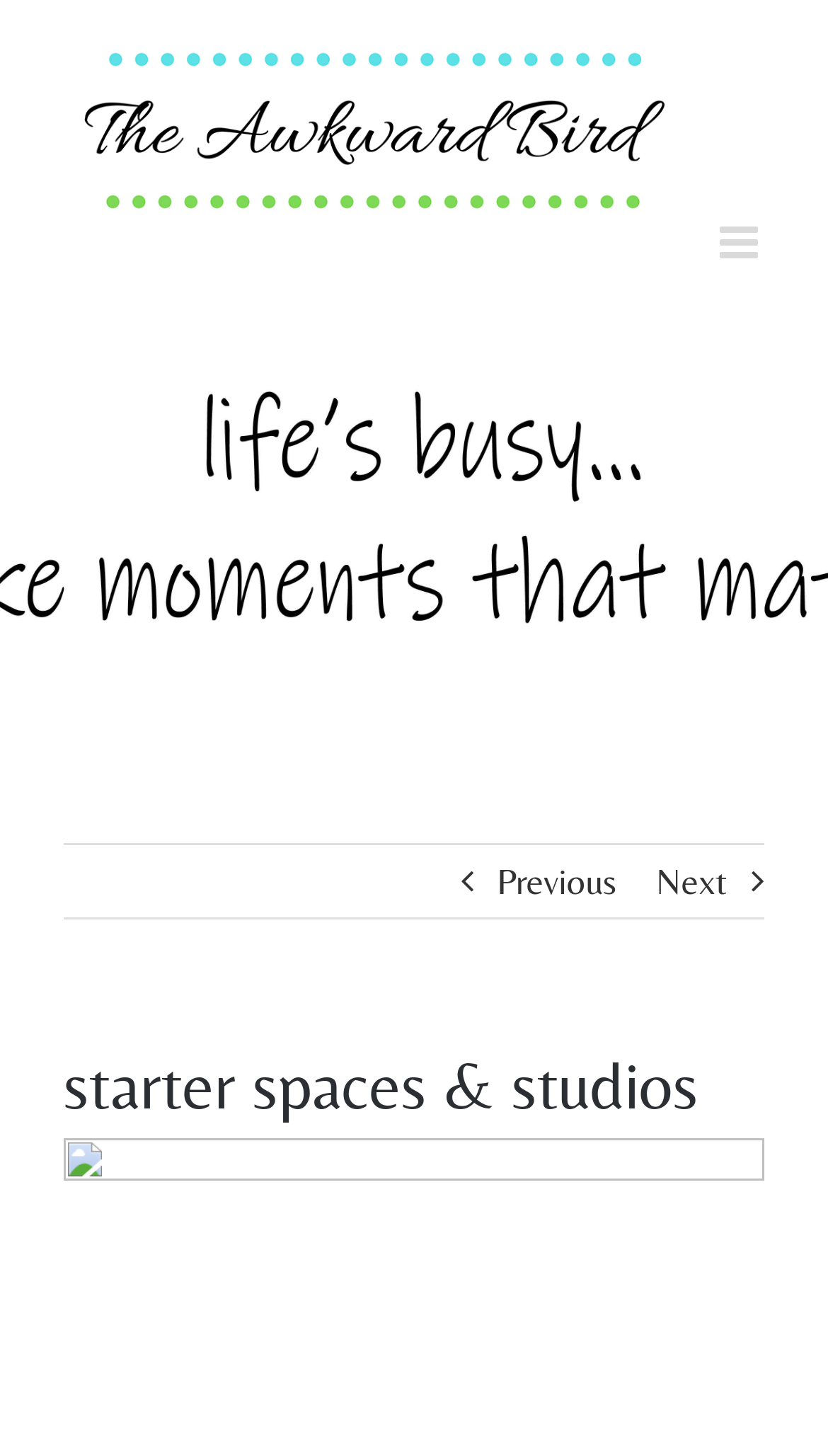Determine the main text heading of the webpage and provide its content.

starter spaces & studios